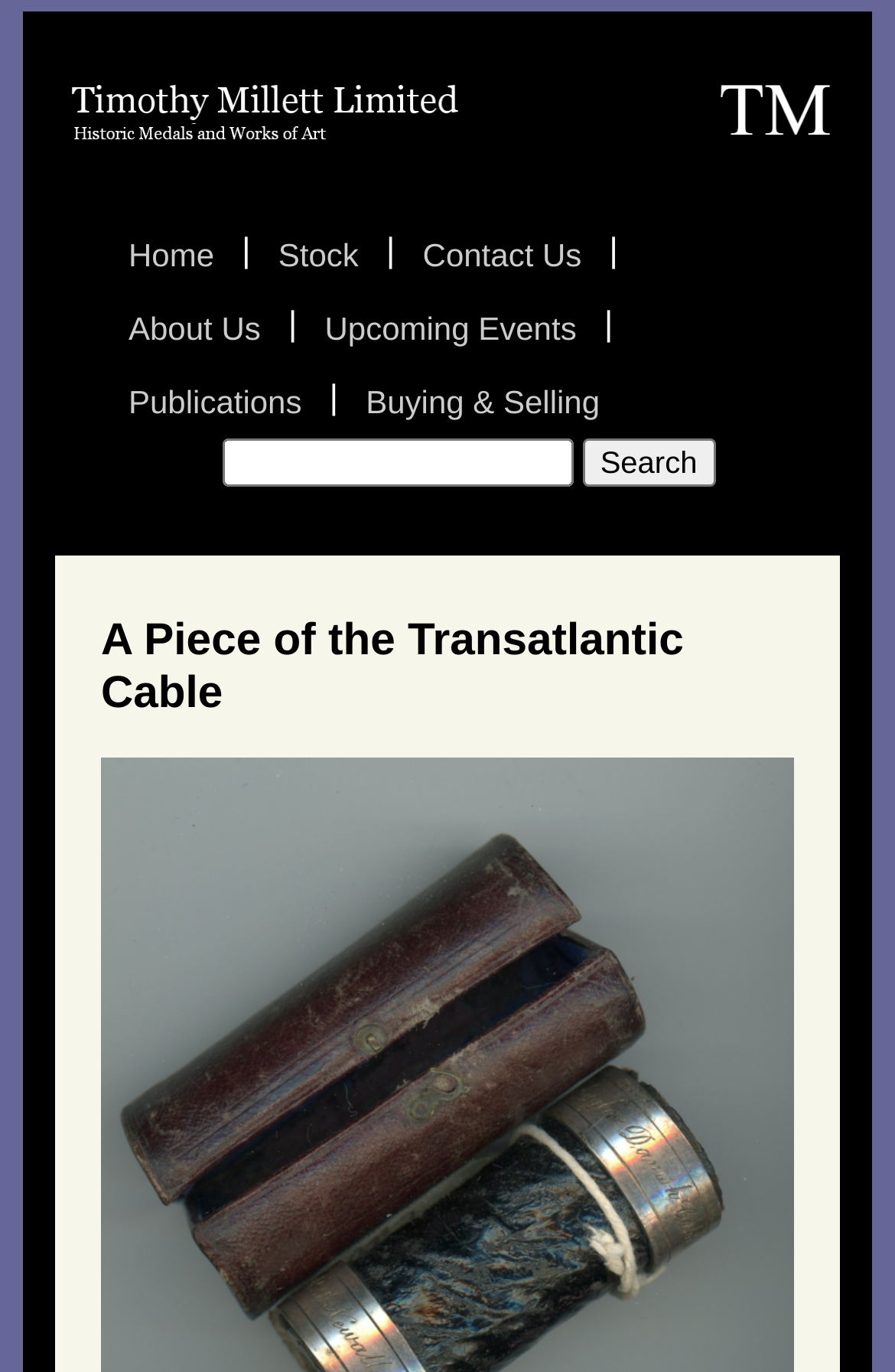How many links are there in the top navigation bar?
Using the image, give a concise answer in the form of a single word or short phrase.

5